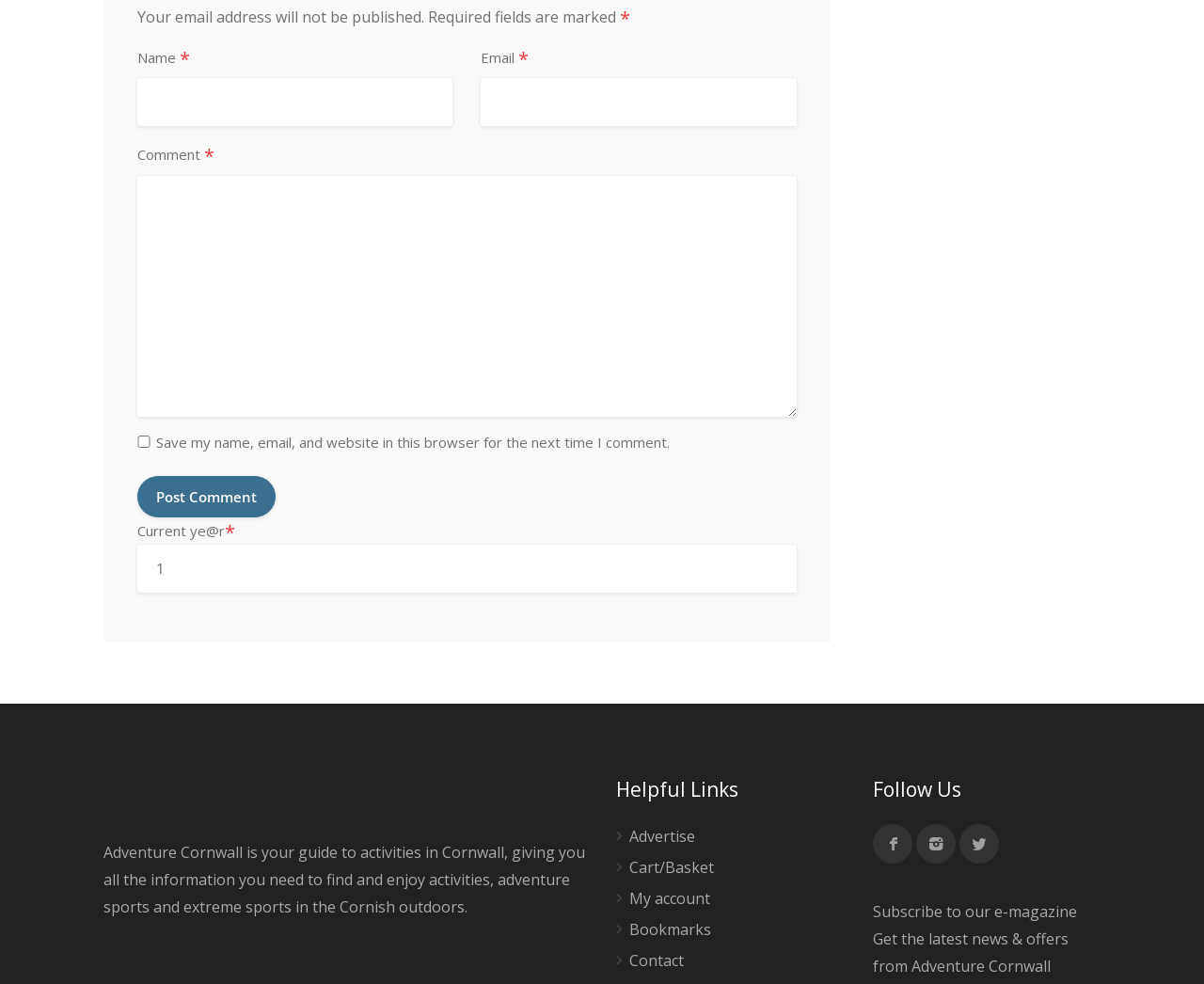What is the purpose of the checkbox?
Give a detailed response to the question by analyzing the screenshot.

The checkbox is located below the comment textbox and is labeled 'Save my name, email, and website in this browser for the next time I comment.' Its purpose is to allow users to save their information for future comments.